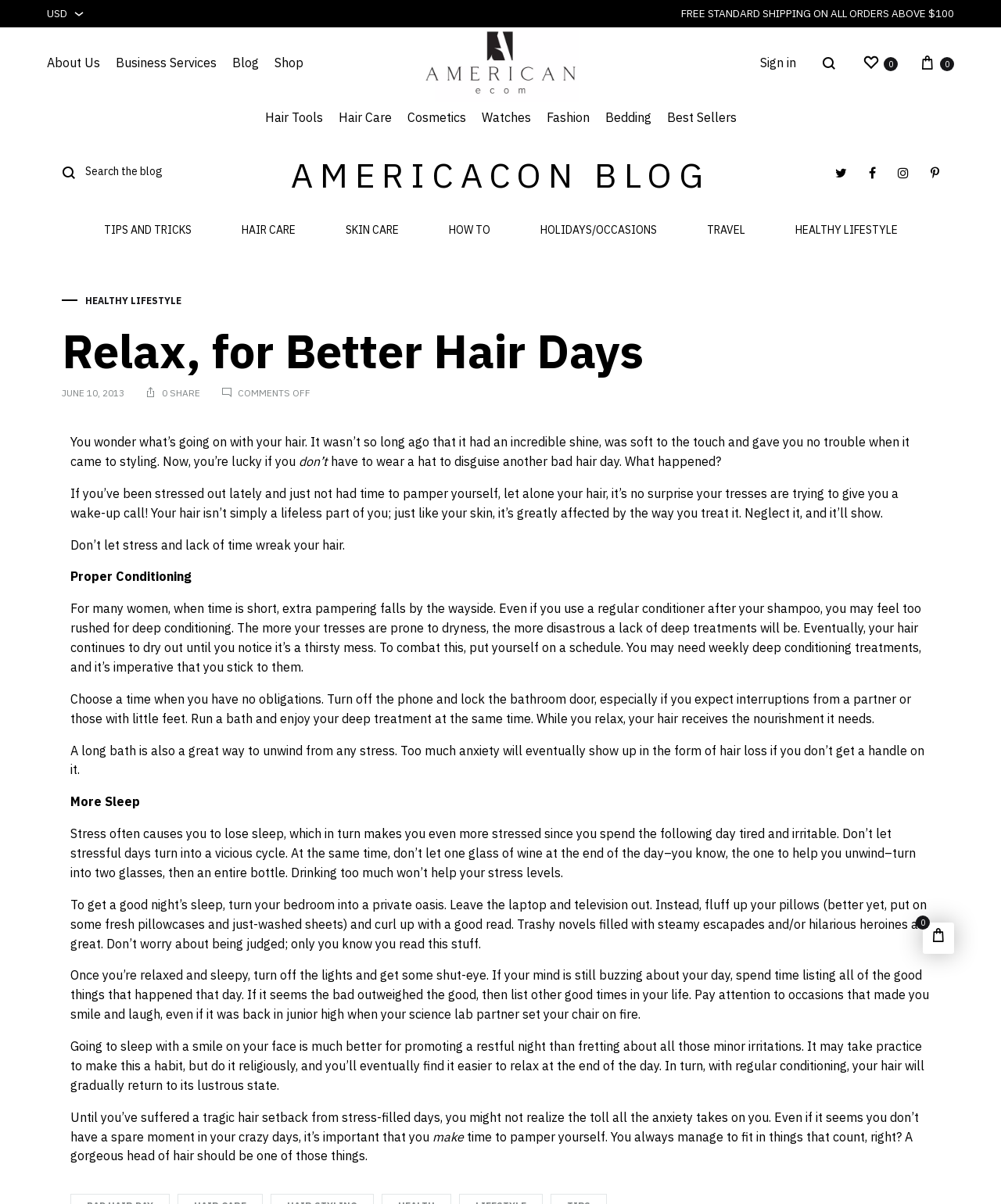Identify the bounding box coordinates of the region I need to click to complete this instruction: "Explore Hair Tools".

[0.264, 0.089, 0.322, 0.105]